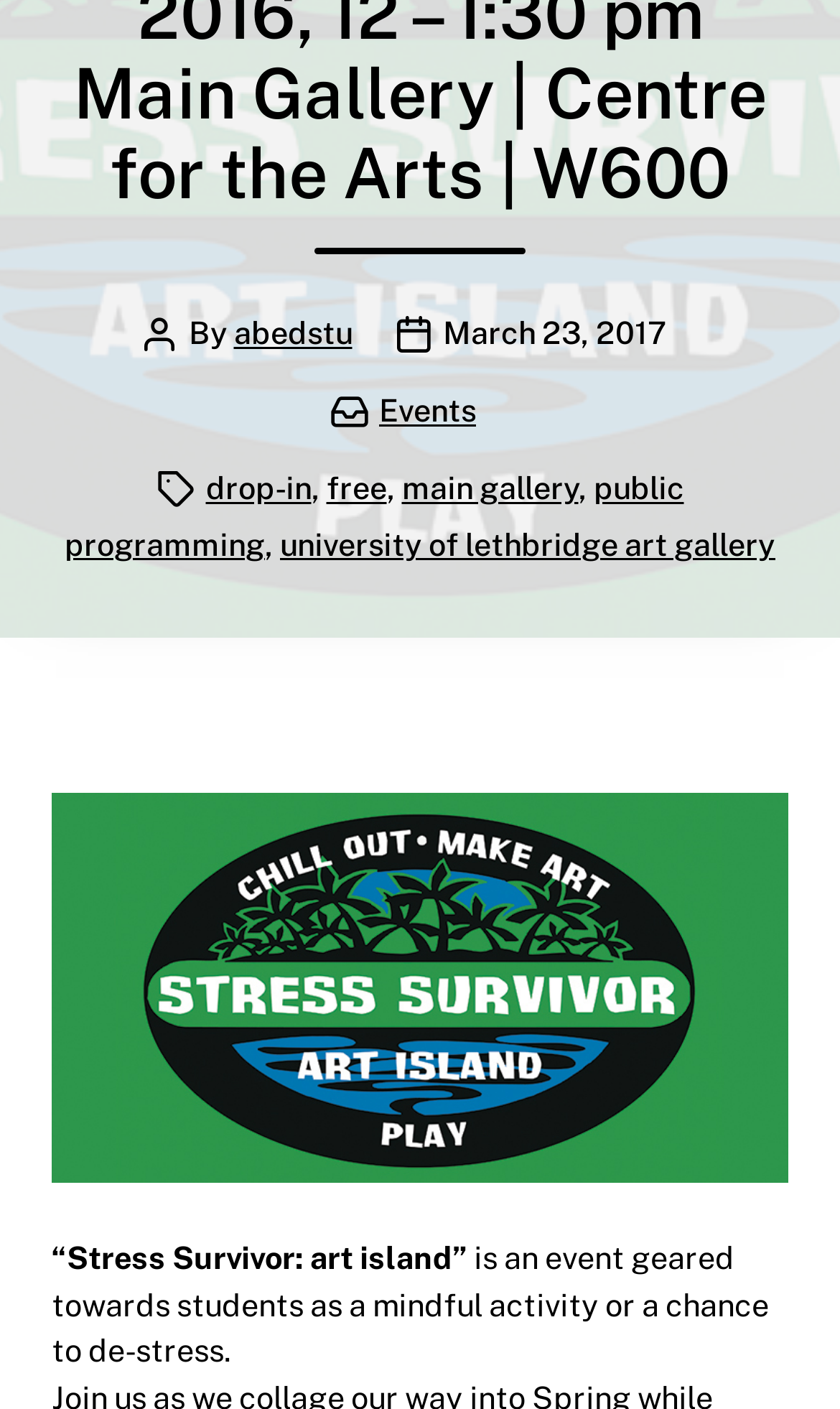Given the element description "main gallery" in the screenshot, predict the bounding box coordinates of that UI element.

[0.478, 0.333, 0.688, 0.359]